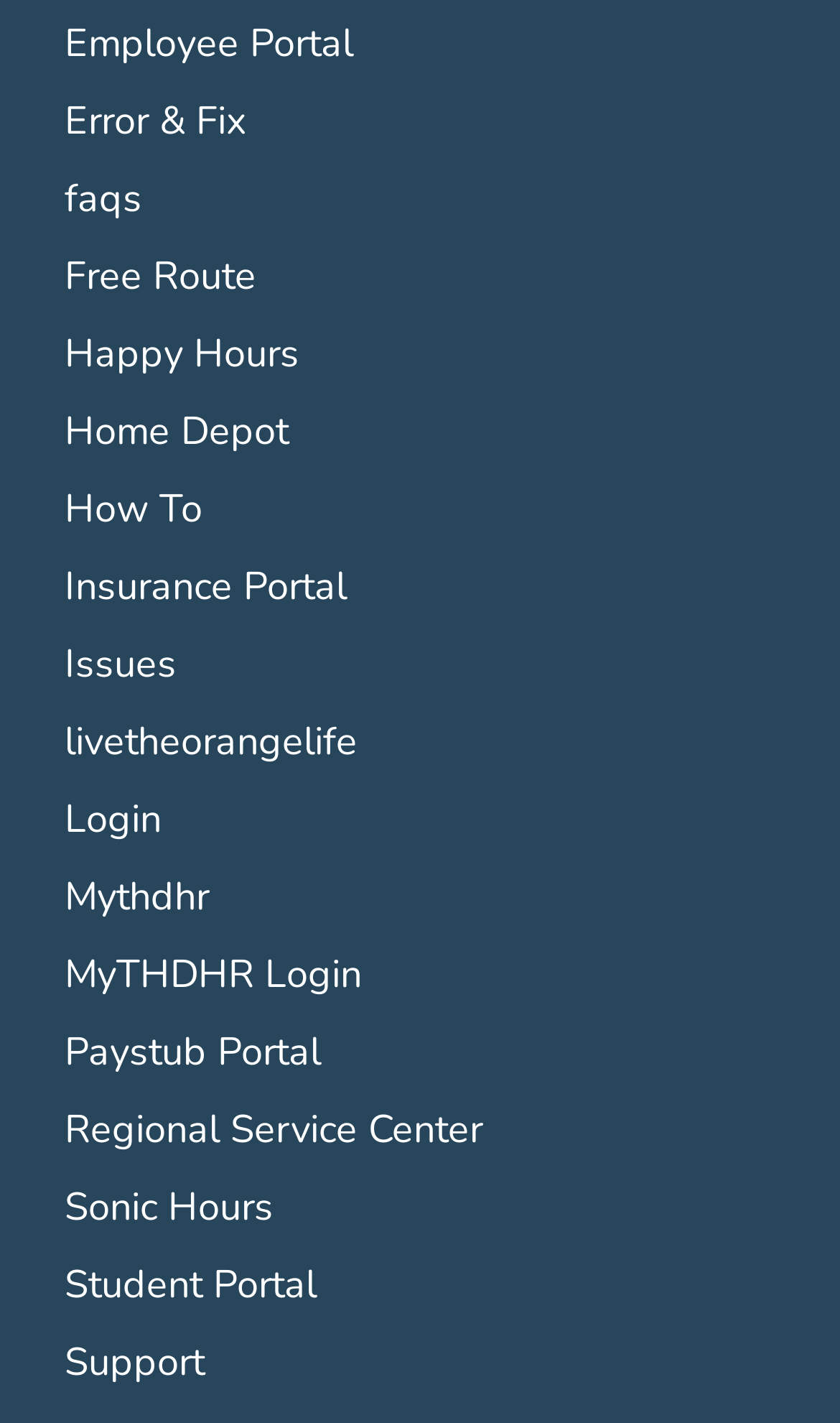Identify the bounding box for the UI element that is described as follows: "Free Route".

[0.077, 0.176, 0.305, 0.213]